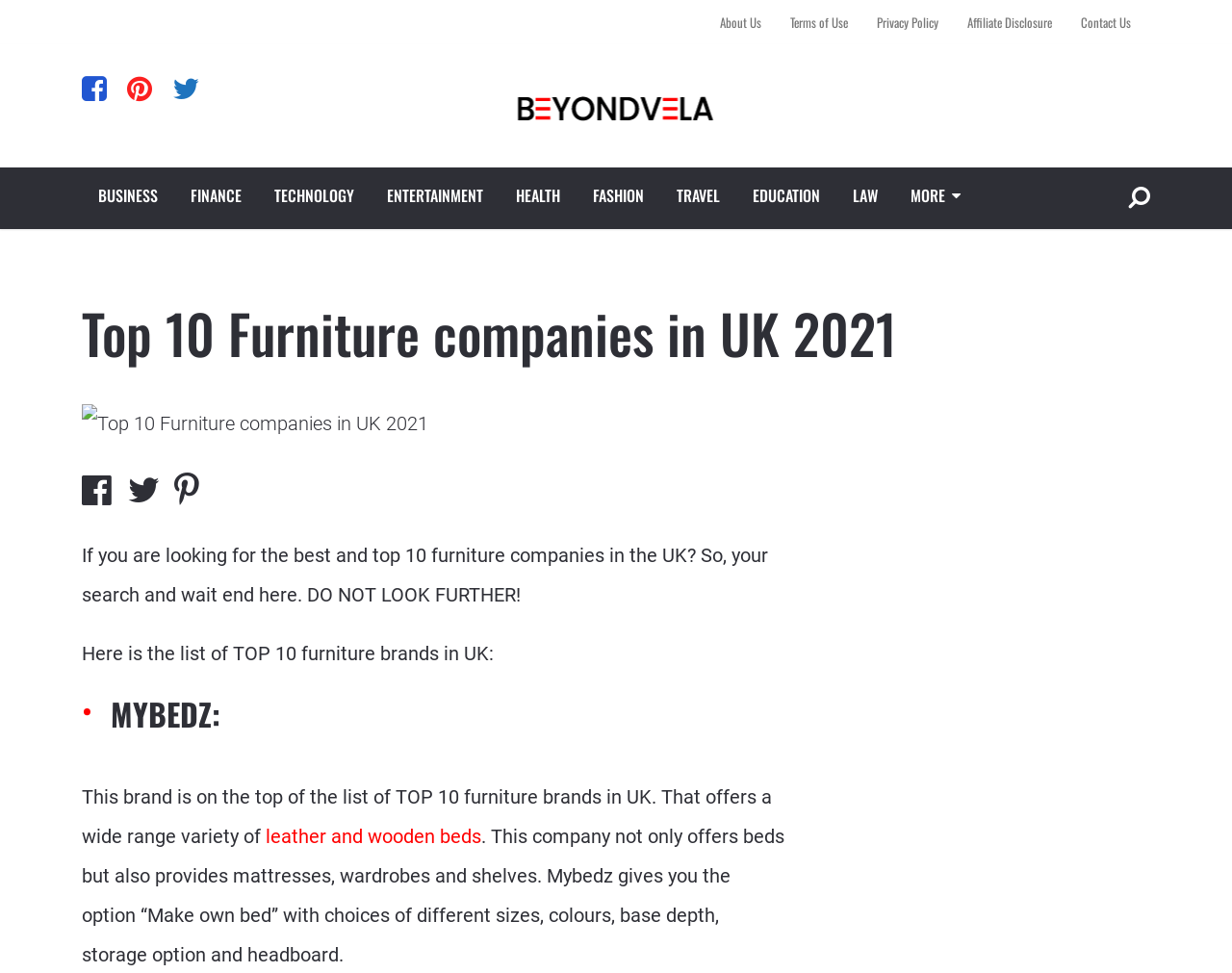Please specify the bounding box coordinates of the area that should be clicked to accomplish the following instruction: "Explore BUSINESS". The coordinates should consist of four float numbers between 0 and 1, i.e., [left, top, right, bottom].

[0.066, 0.172, 0.141, 0.235]